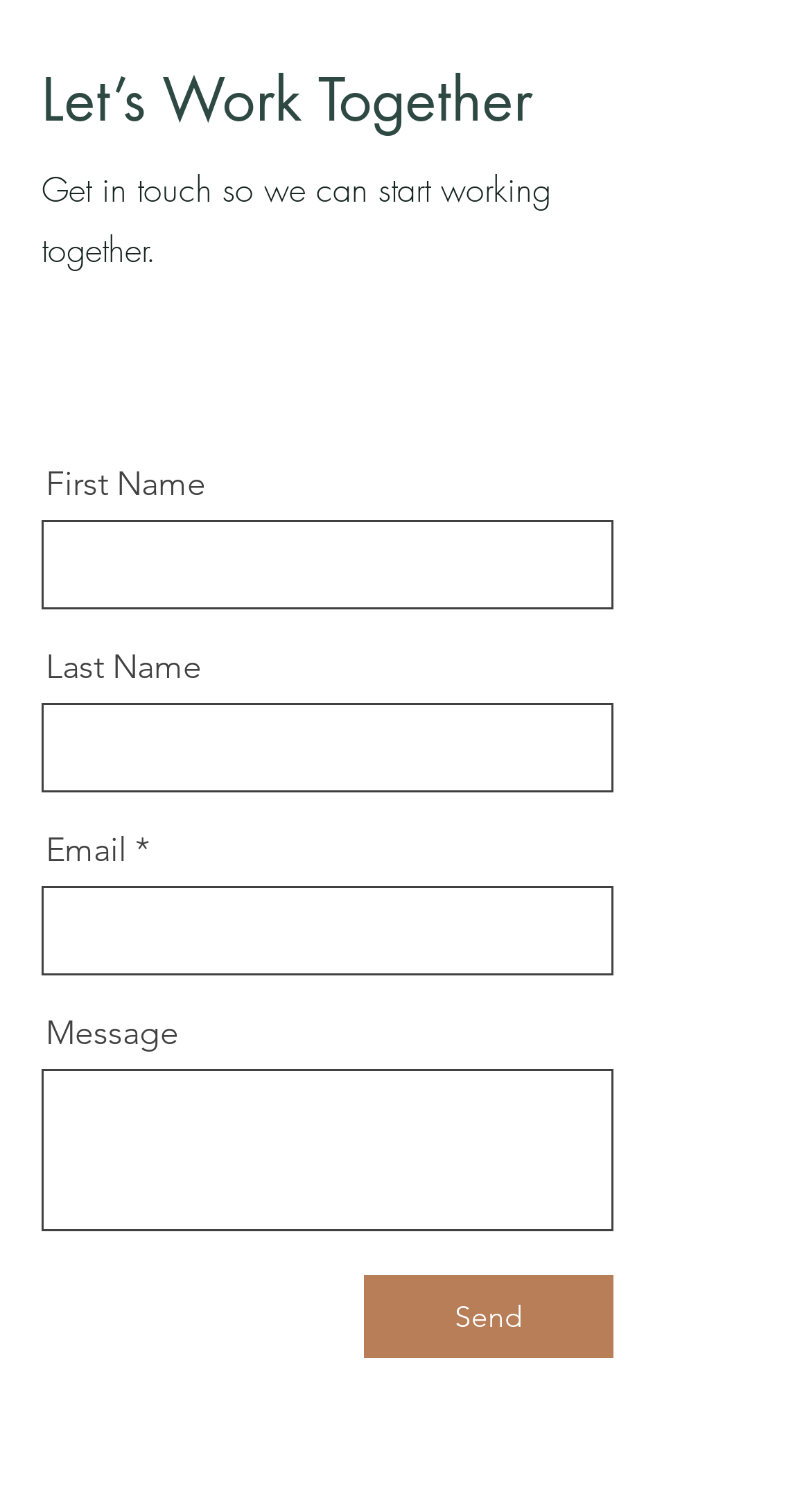Refer to the image and provide a thorough answer to this question:
How many text fields are there in the form?

The form on the webpage contains four text fields: First Name, Last Name, Email, and Message. These fields are used to collect user input and send a message.